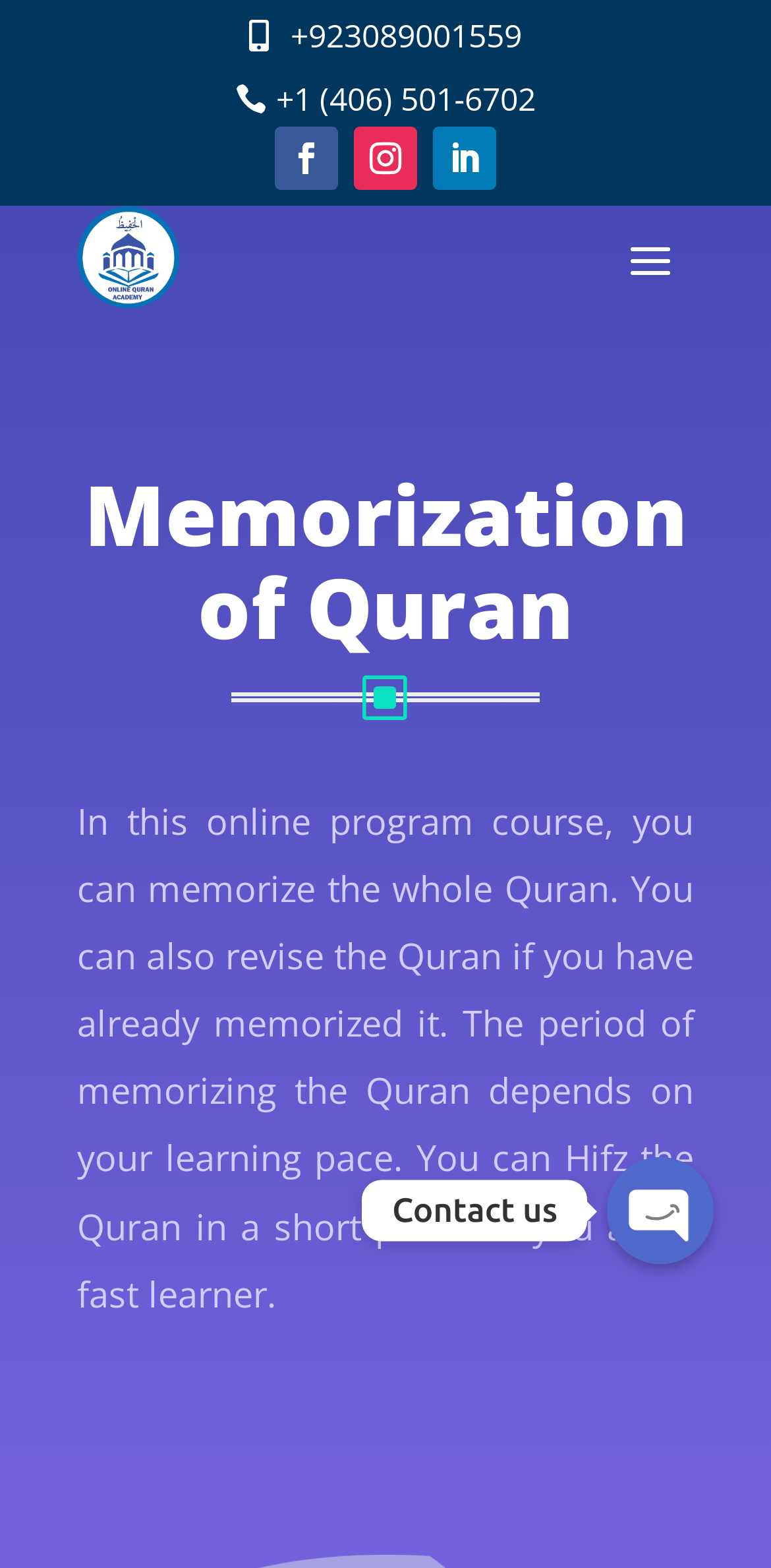Create an elaborate caption for the webpage.

The webpage is about the Memorization of Quran program offered by Al Hafeez Online Quran Academy. At the top, there are two phone numbers, one with a Pakistani country code and the other with a US country code, displayed prominently. Below these phone numbers, there are three social media links, likely representing Facebook, Twitter, and Instagram, respectively. 

To the left of these social media links, the Online-Quran-Classes logo is displayed, accompanied by a heading that reads "Memorization of Quran". Below the logo, there is a brief description of the program, which explains that students can memorize the whole Quran or revise it if they have already memorized it, with the duration depending on their learning pace. 

Further down, there is a call-to-action button "SINGUP NOW" encouraging visitors to enroll in the program. At the bottom of the page, there are links to Whatsapp and Facebook Messenger, along with a "Contact us" label and an "Open chat" button.